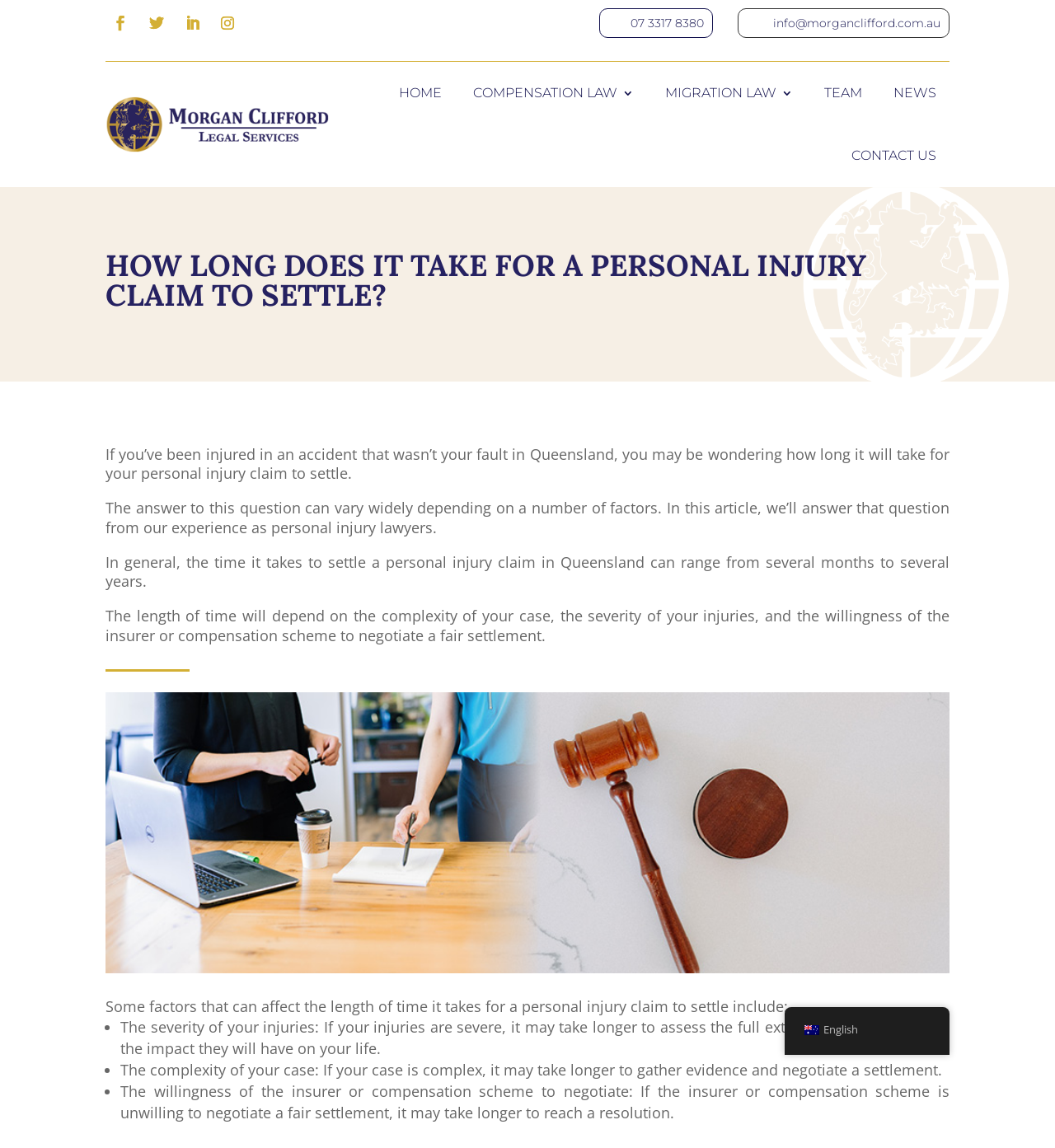What is the phone number of Morgan Clifford Lawyers?
Examine the image and provide an in-depth answer to the question.

The phone number of Morgan Clifford Lawyers can be found in the layout table element with the heading '07 3317 8380' which is located at the top of the webpage.